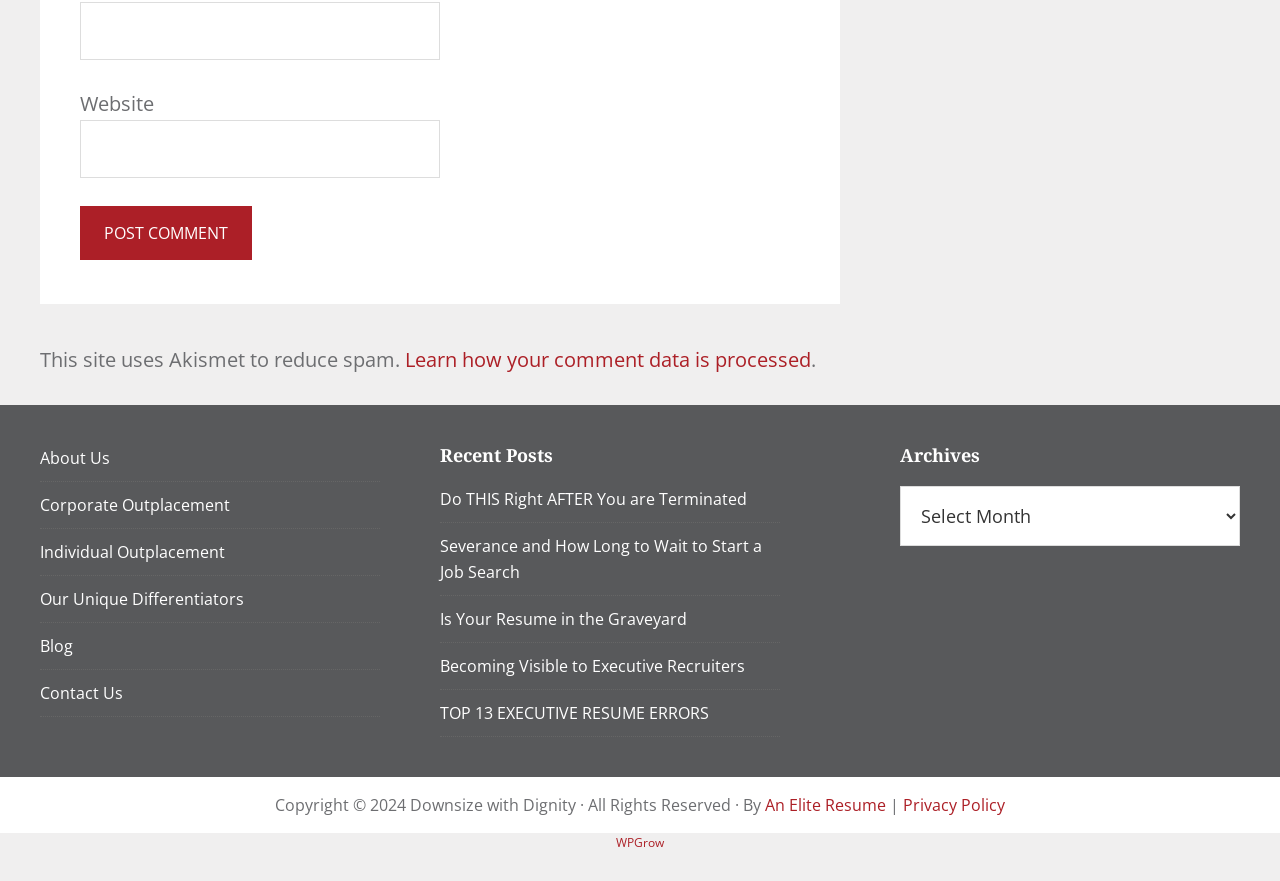Highlight the bounding box coordinates of the region I should click on to meet the following instruction: "Visit About Us page".

[0.031, 0.507, 0.086, 0.532]